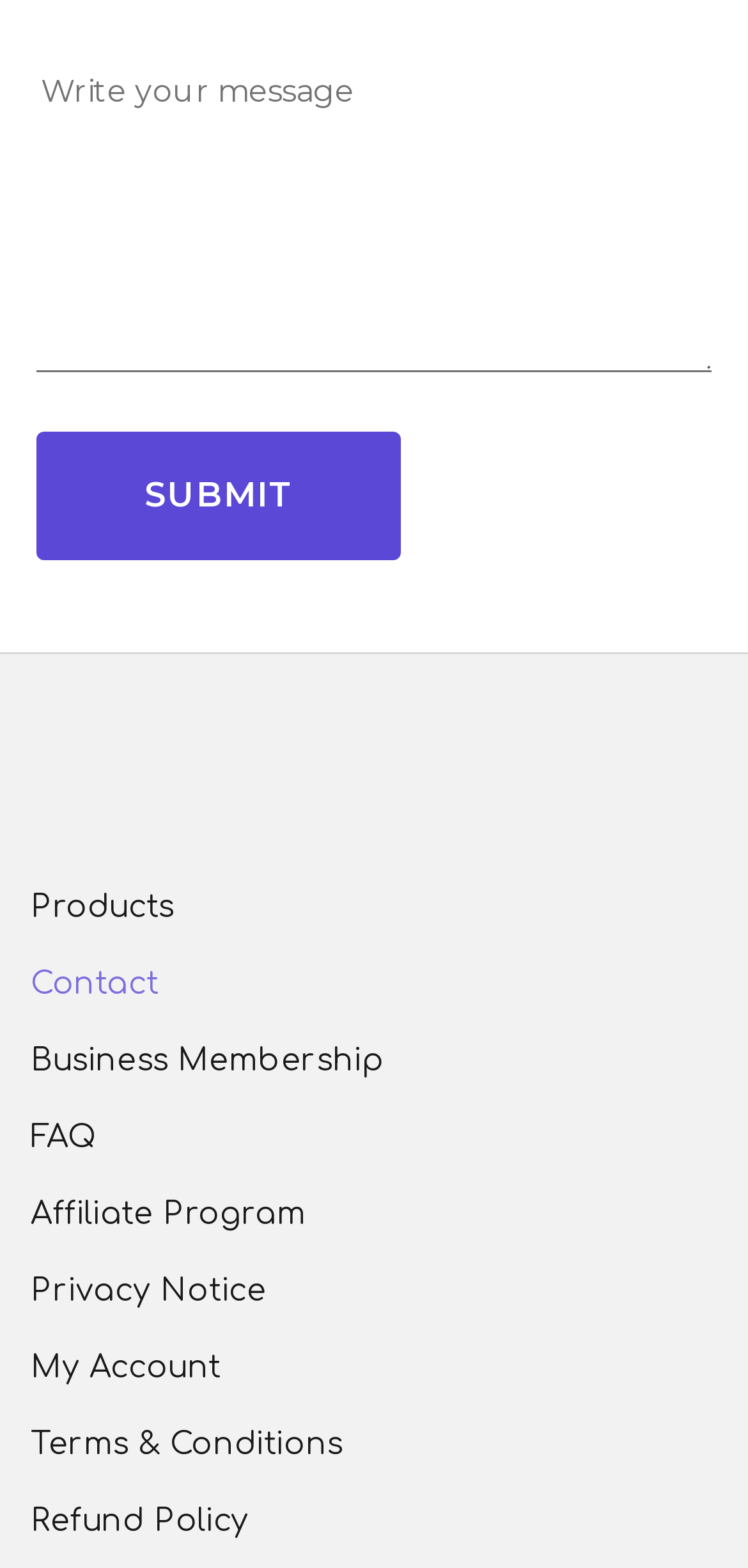Specify the bounding box coordinates for the region that must be clicked to perform the given instruction: "Access My Account".

[0.041, 0.857, 0.959, 0.887]